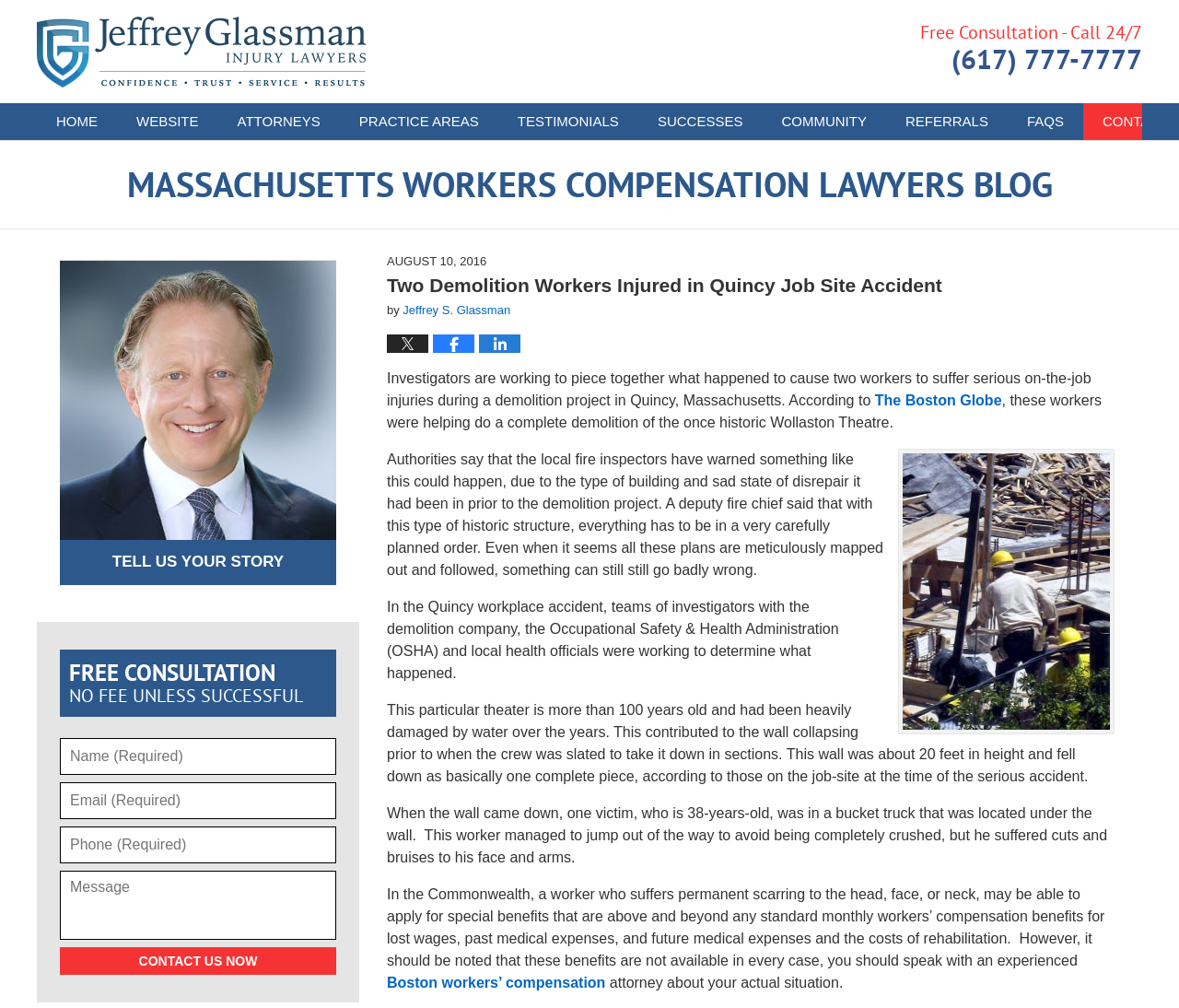What is the phone number to call for a free consultation?
Ensure your answer is thorough and detailed.

I found the answer by looking at the top-right corner of the webpage, where the phone number and 'Free Consultation - Call 24/7' are displayed.